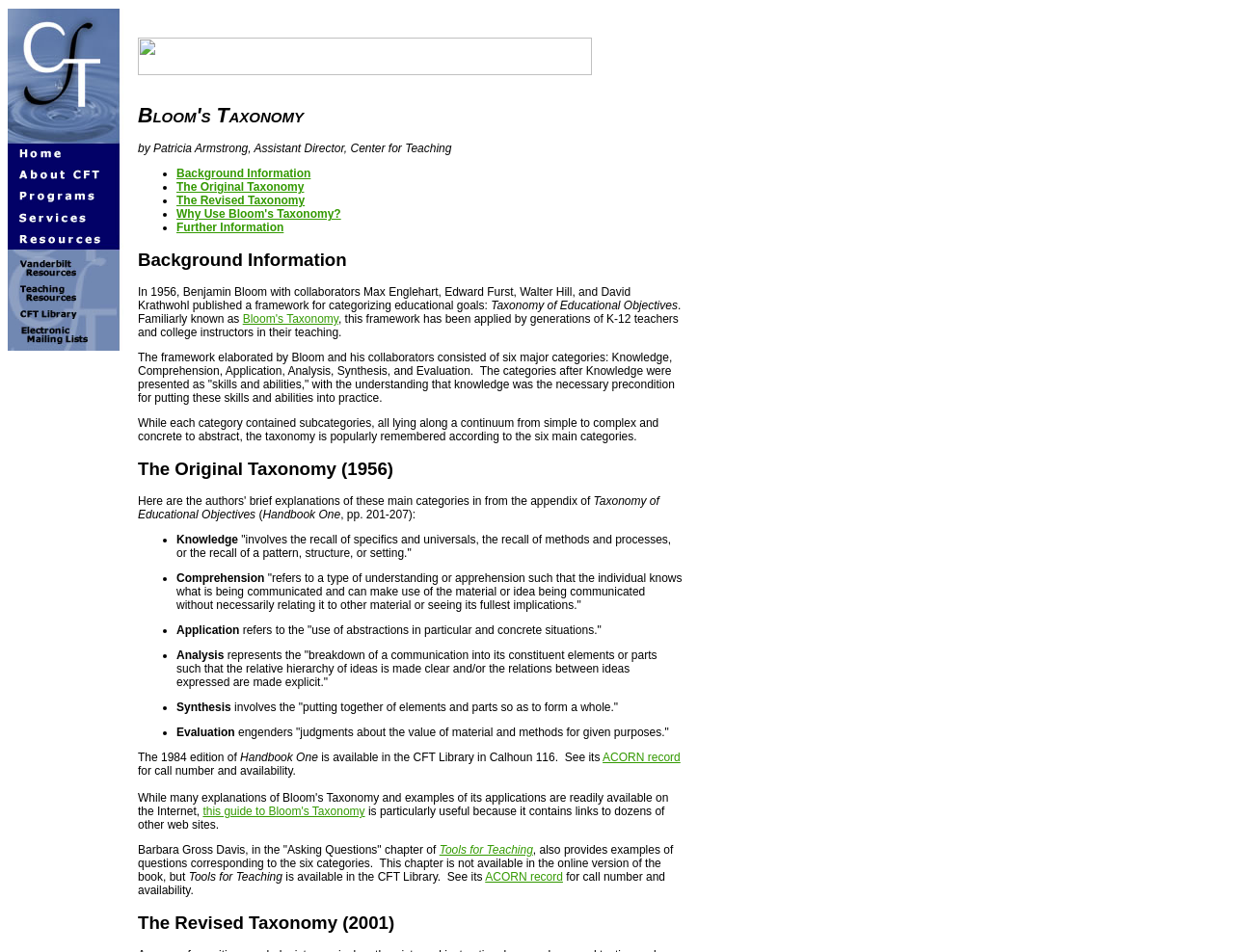What is the content of the first link?
Using the image, respond with a single word or phrase.

Not provided